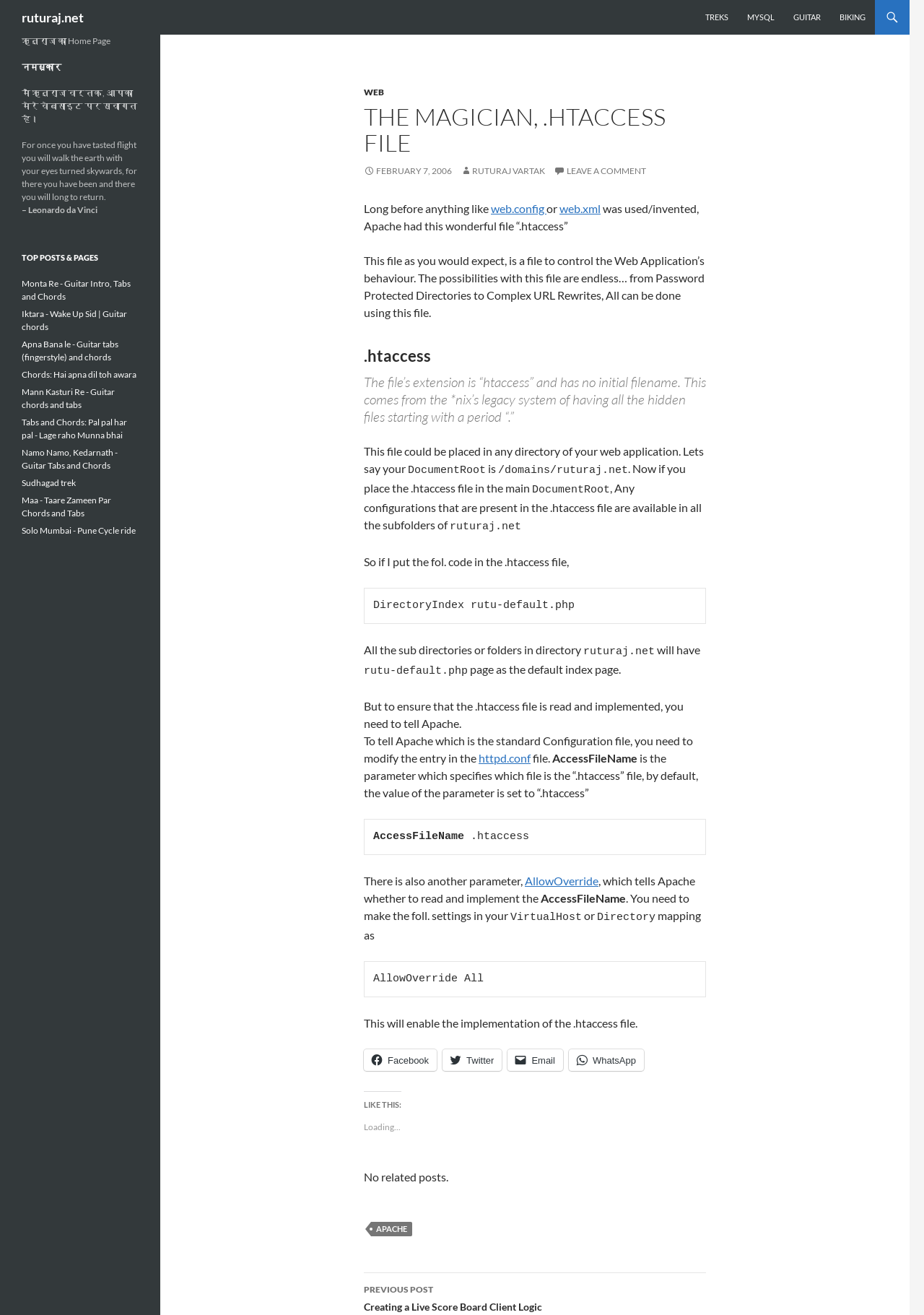Pinpoint the bounding box coordinates of the area that must be clicked to complete this instruction: "Click on the 'ruturaj.net' link".

[0.023, 0.0, 0.091, 0.026]